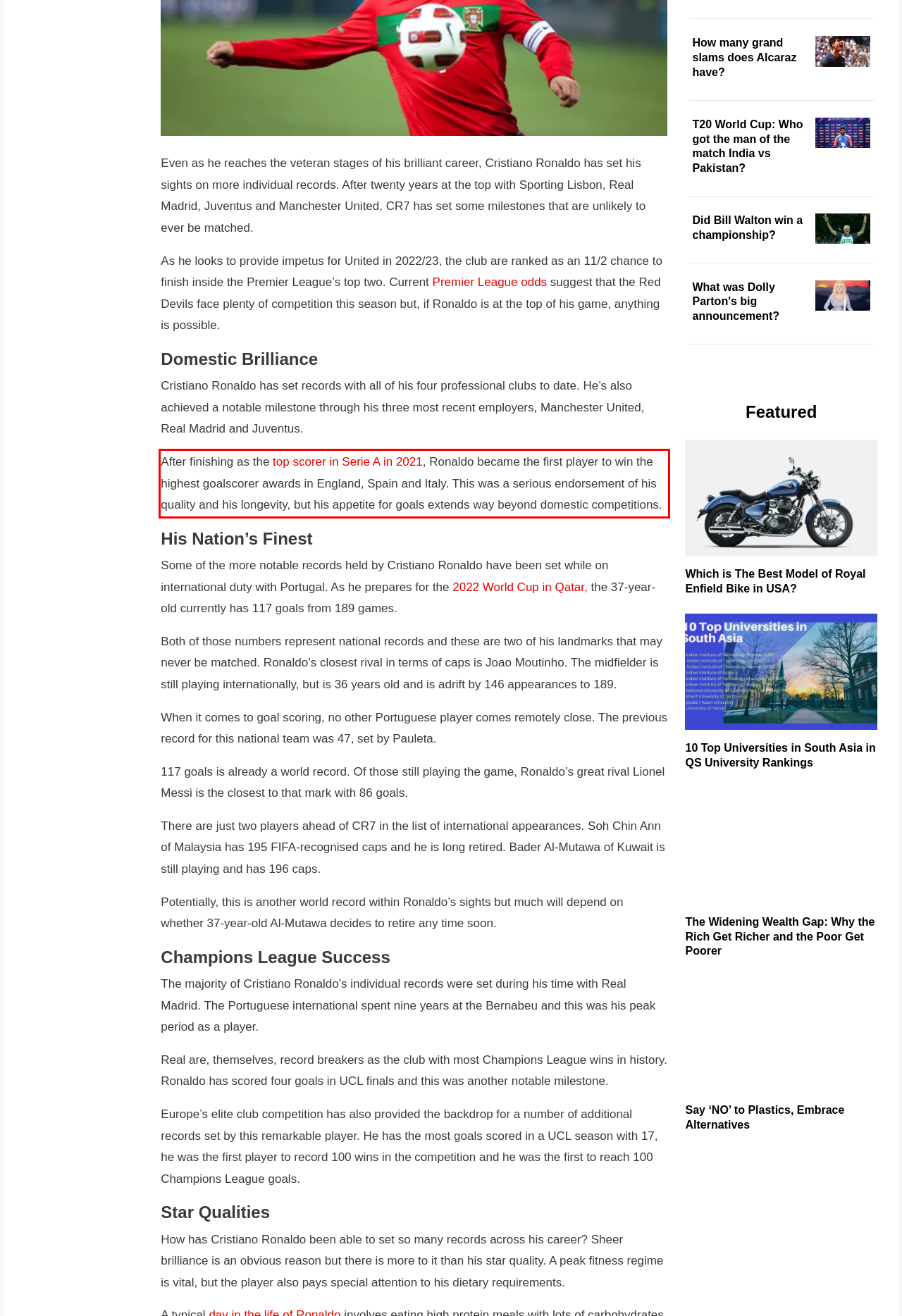Given the screenshot of the webpage, identify the red bounding box, and recognize the text content inside that red bounding box.

After finishing as the top scorer in Serie A in 2021, Ronaldo became the first player to win the highest goalscorer awards in England, Spain and Italy. This was a serious endorsement of his quality and his longevity, but his appetite for goals extends way beyond domestic competitions.